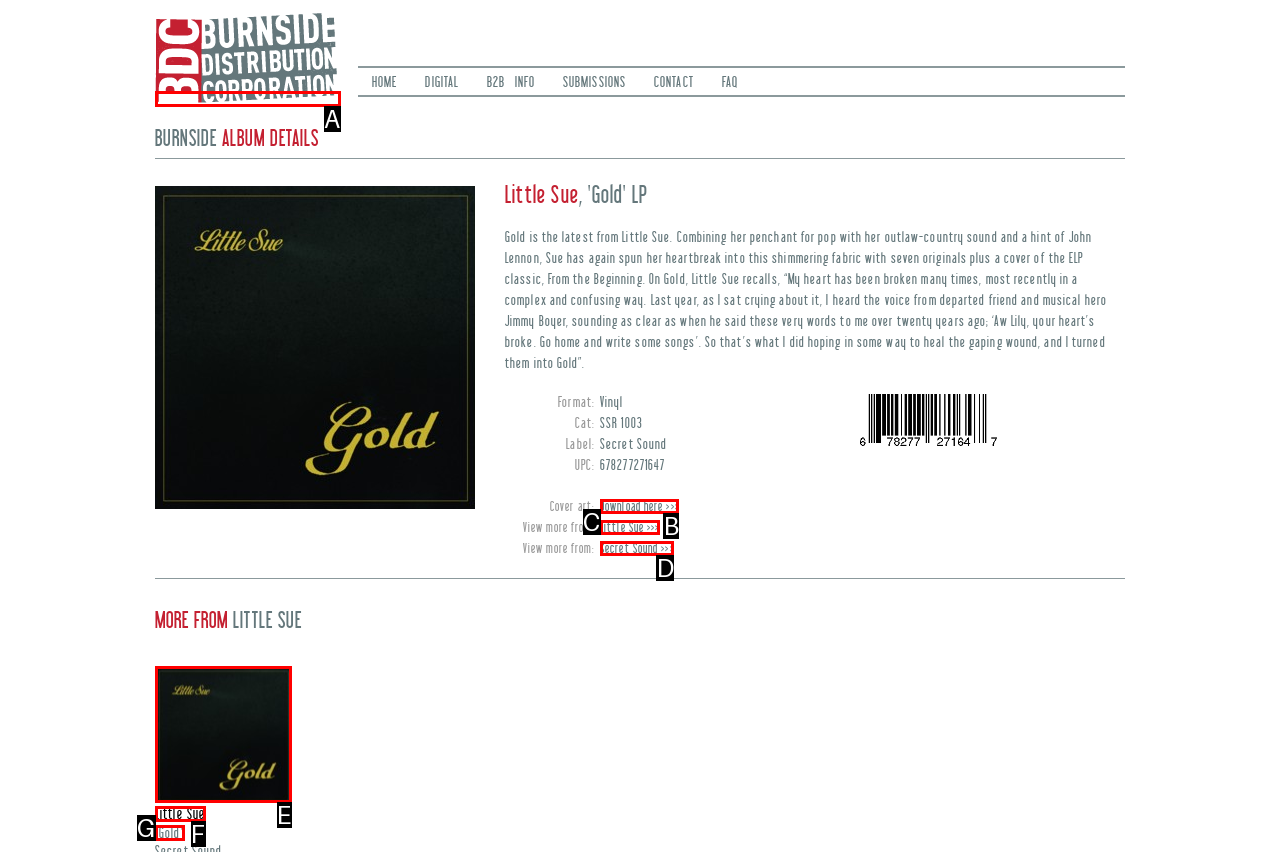Determine which HTML element fits the description: Improvement Loan Rates for Homeowners. Answer with the letter corresponding to the correct choice.

None